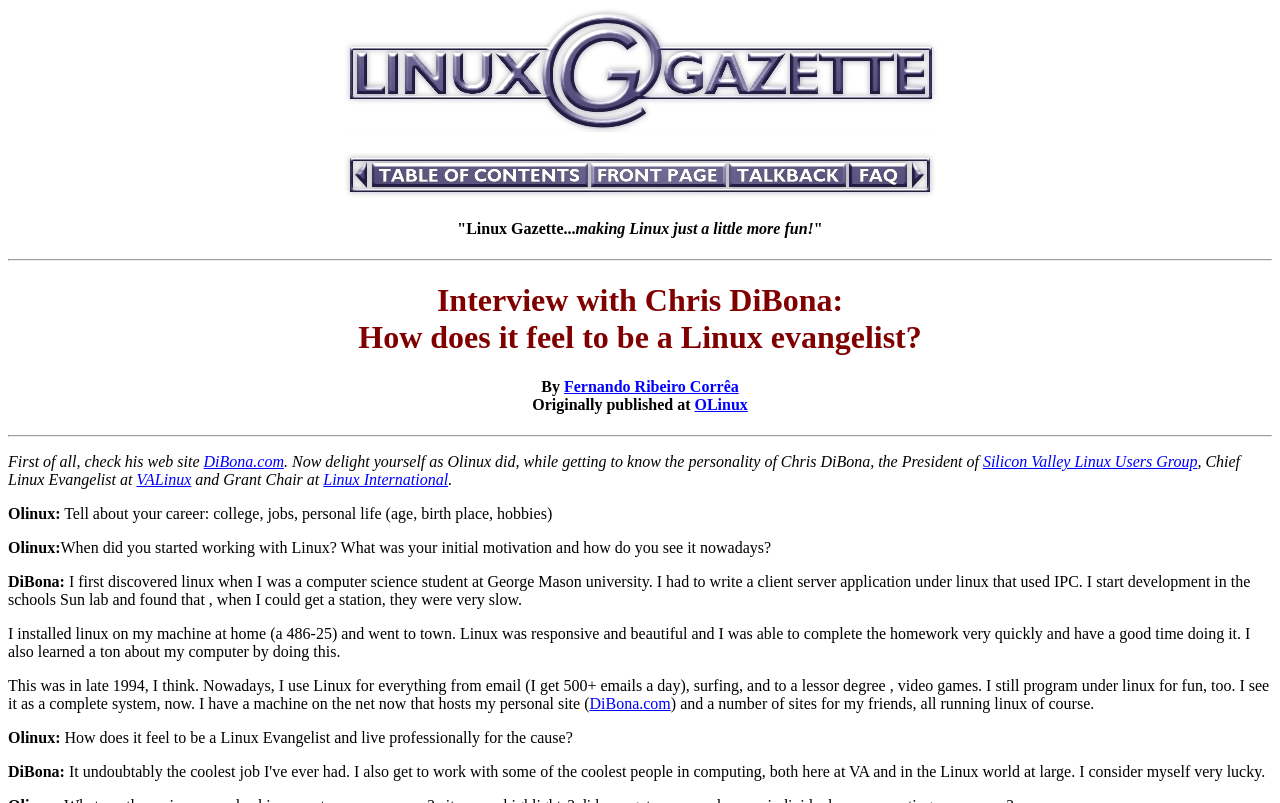Use a single word or phrase to answer the question: What is the name of the website hosted by Chris DiBona?

DiBona.com